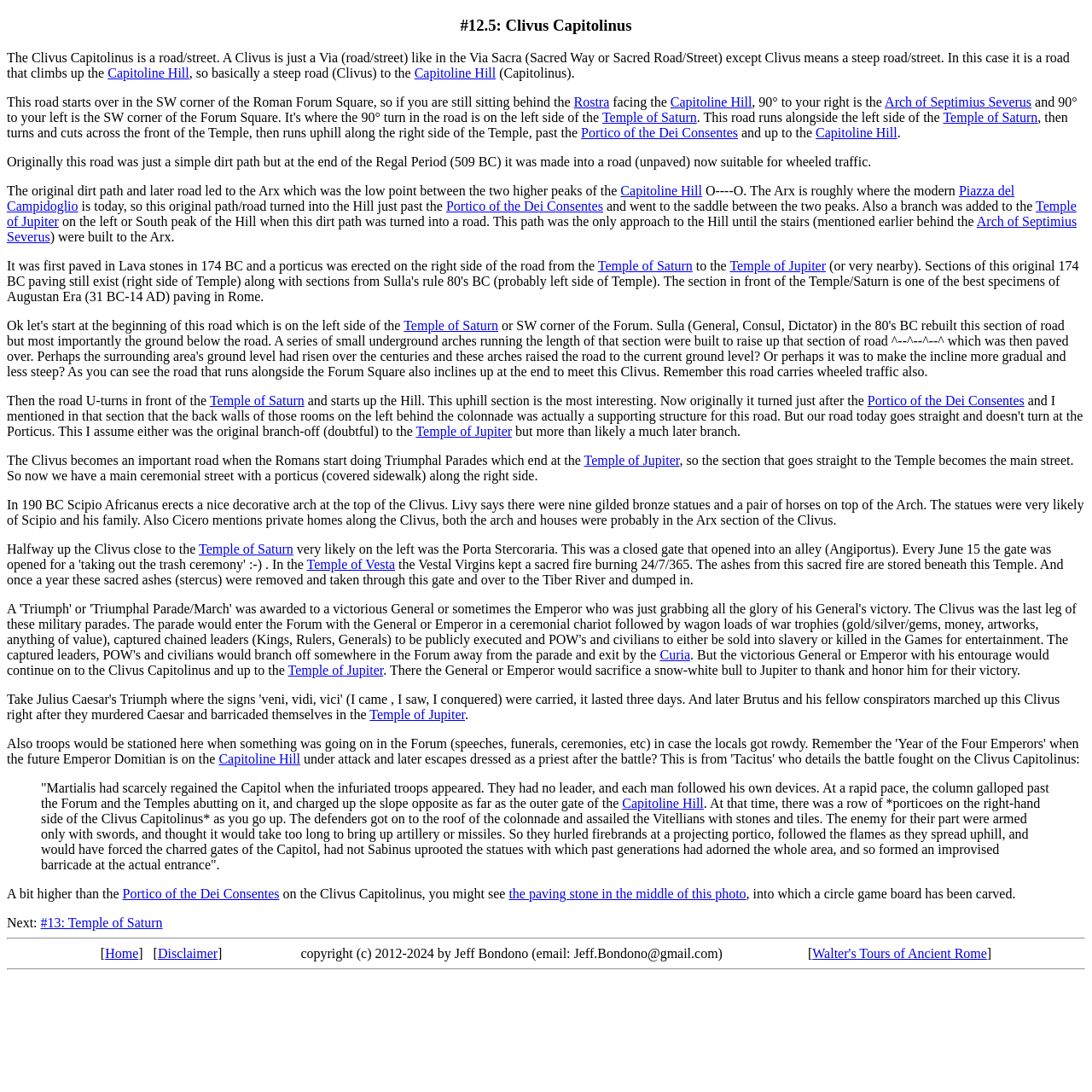Please predict the bounding box coordinates (top-left x, top-left y, bottom-right x, bottom-right y) for the UI element in the screenshot that fits the description: #13: Temple of Saturn

[0.037, 0.839, 0.149, 0.852]